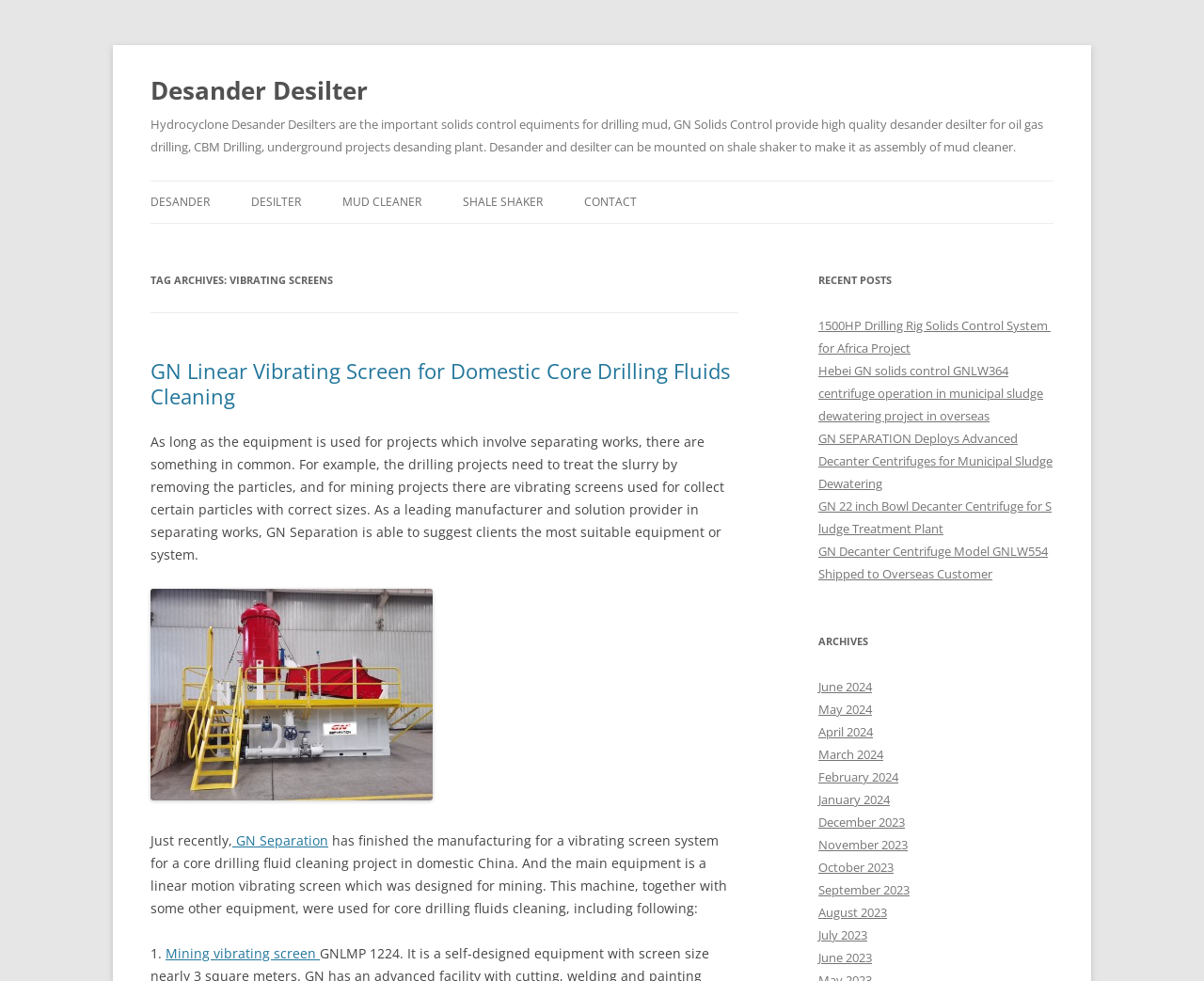Generate a comprehensive caption for the webpage you are viewing.

The webpage is about vibrating screens and desanders, with a focus on drilling mud and solids control. At the top, there is a heading "Desander Desilter" followed by a link with the same text. Below this, there is a longer heading that describes the importance of hydrocyclone desanders and desilters in drilling mud and solids control.

On the left side of the page, there are several static text elements, including "DESANDER", "DESILTER", "MUD CLEANER", "SHALE SHAKER", and "CONTACT". These elements are arranged vertically, with "CONTACT" at the bottom.

To the right of these elements, there is a section with a heading "TAG ARCHIVES: VIBRATING SCREENS". Below this, there are several links and static text elements, including a link to "GN Linear Vibrating Screen for Domestic Core Drilling Fluids Cleaning" and a static text element that describes the use of vibrating screens in separating works.

Further down, there is an image with a link to "2023.07.21 dewatering vibrating screen linear motion". Below this, there are several static text elements and links, including a link to "GN Separation" and a description of a vibrating screen system for a core drilling fluid cleaning project.

On the right side of the page, there are three sections: "RECENT POSTS", "ARCHIVES", and a list of links to recent posts and archives. The "RECENT POSTS" section includes links to several articles, including "1500HP Drilling Rig Solids Control System for Africa Project" and "GN SEPARATION Deploys Advanced Decanter Centrifuges for Municipal Sludge Dewatering". The "ARCHIVES" section includes links to monthly archives from June 2024 to July 2023.